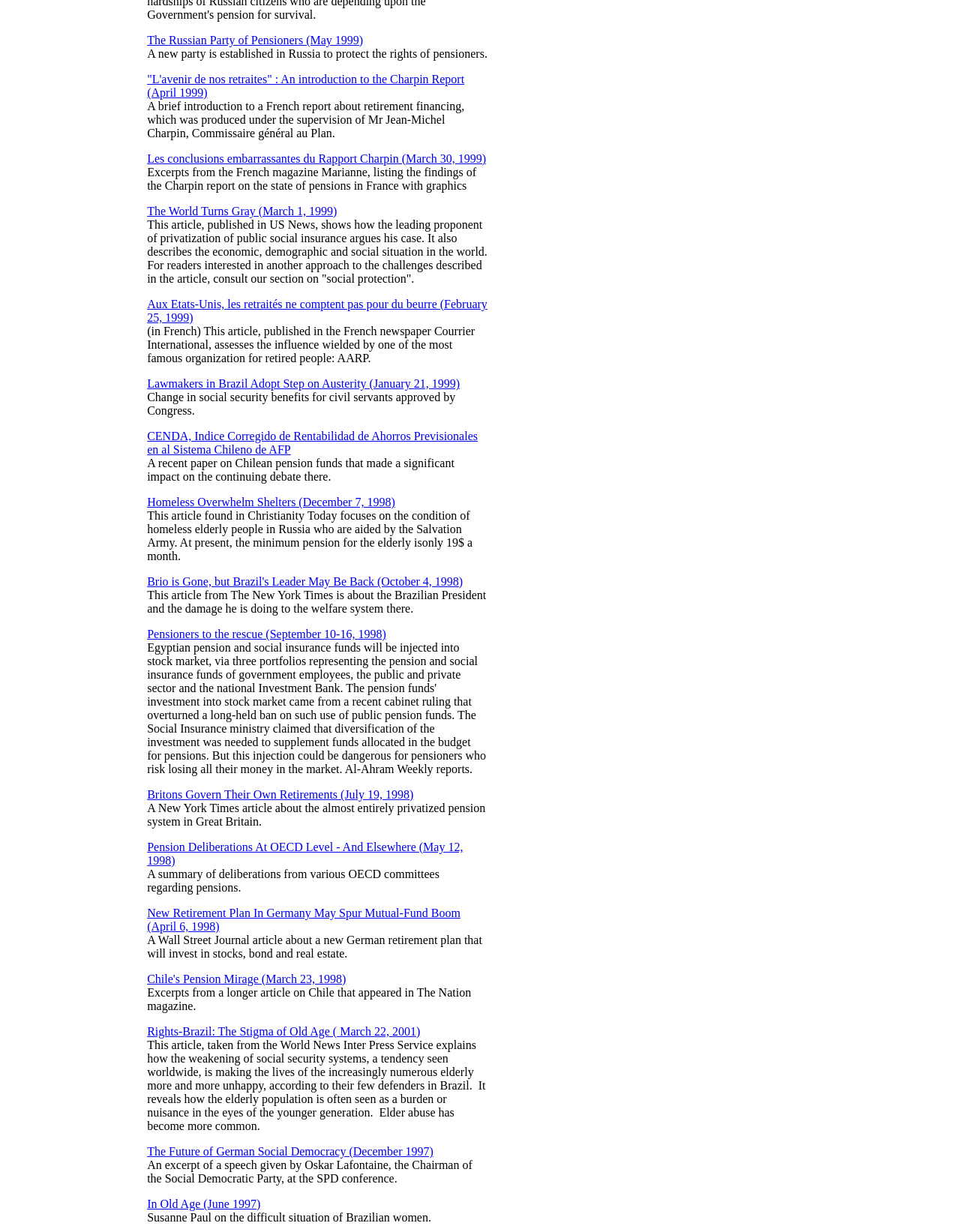Respond to the question below with a single word or phrase: What is the topic of the article 'The World Turns Gray'?

Privatization of public social insurance